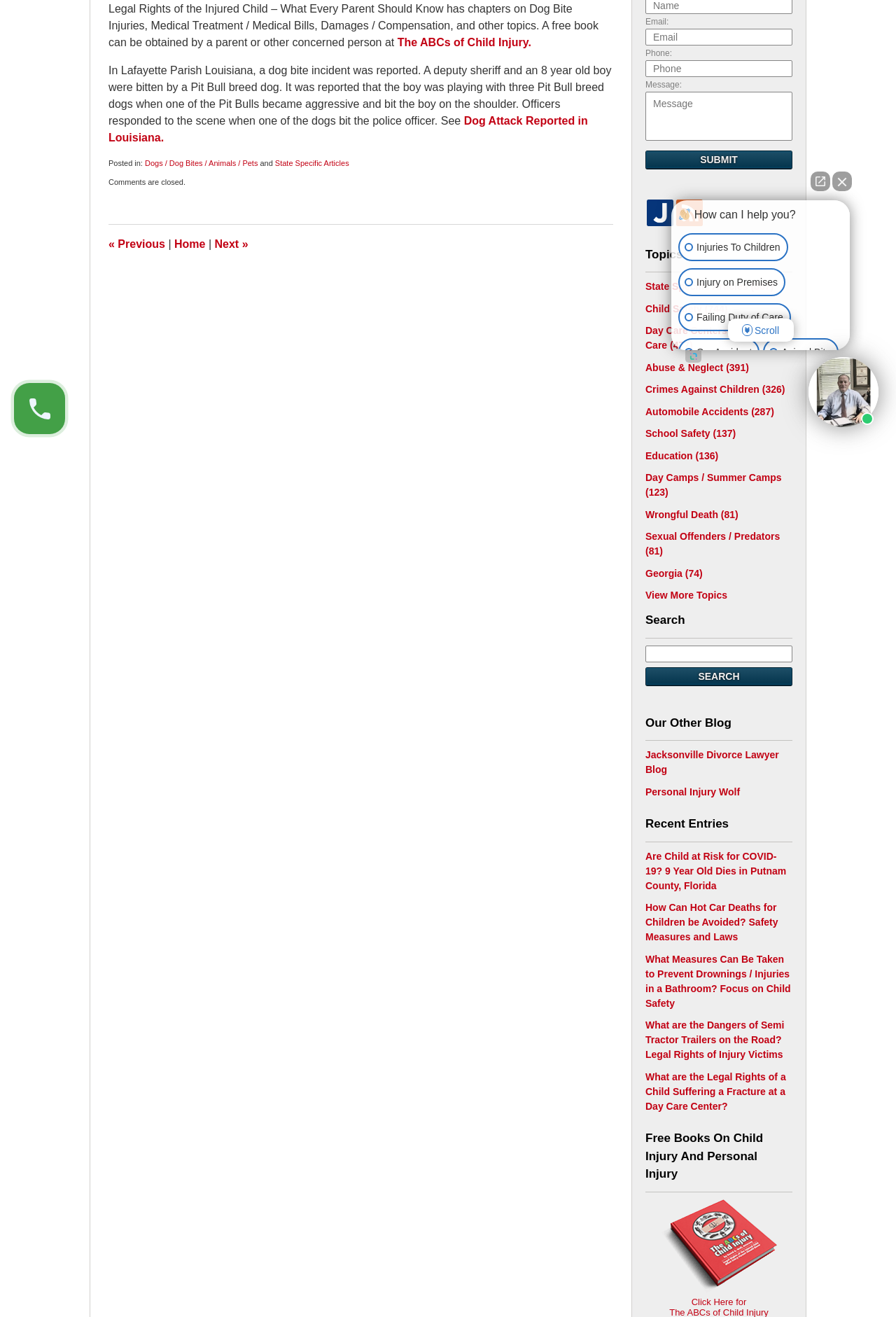Predict the bounding box coordinates of the UI element that matches this description: "Search". The coordinates should be in the format [left, top, right, bottom] with each value between 0 and 1.

[0.72, 0.506, 0.884, 0.521]